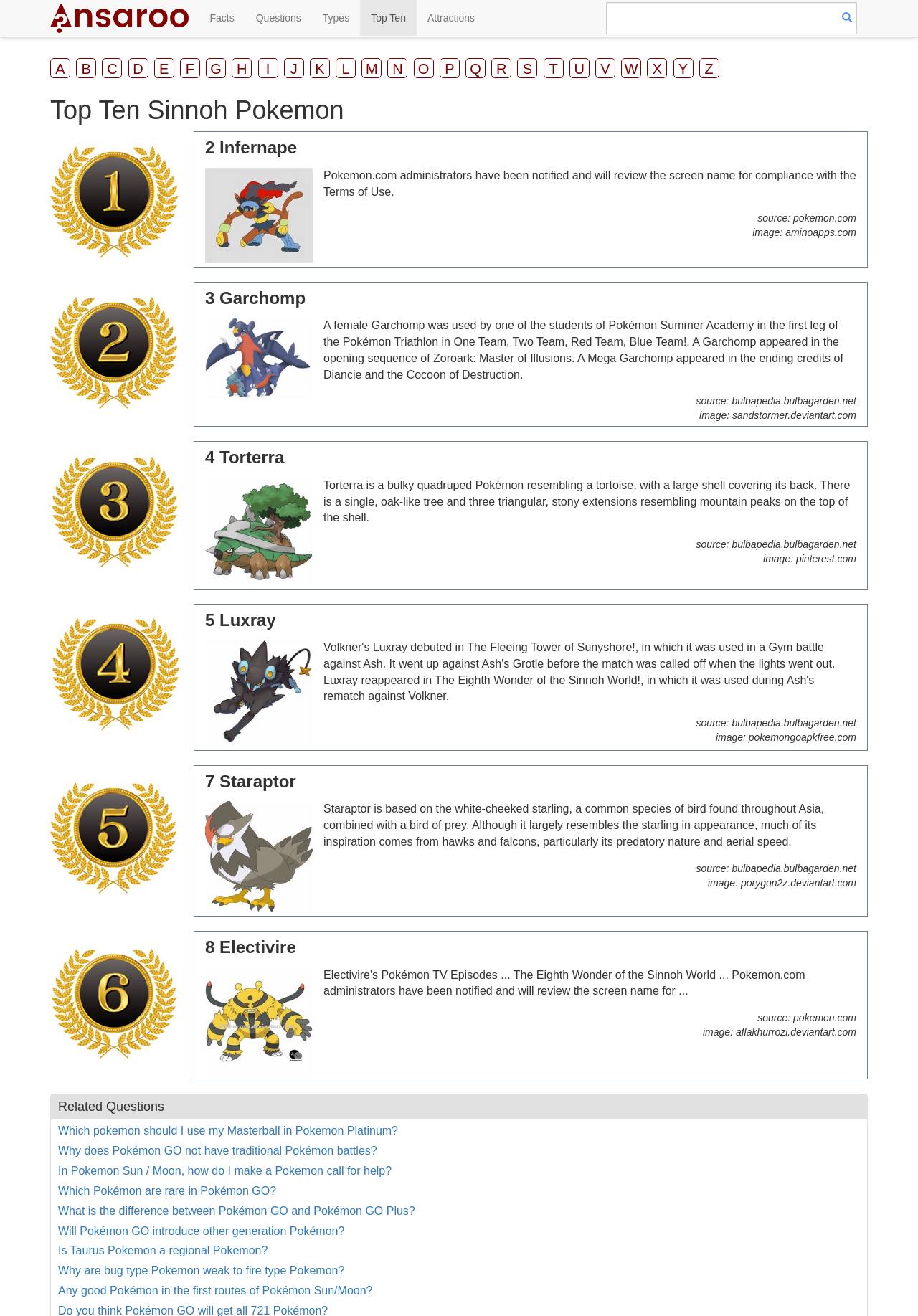Find the bounding box coordinates of the element to click in order to complete the given instruction: "Click on the 'Top Ten' link."

[0.392, 0.0, 0.454, 0.027]